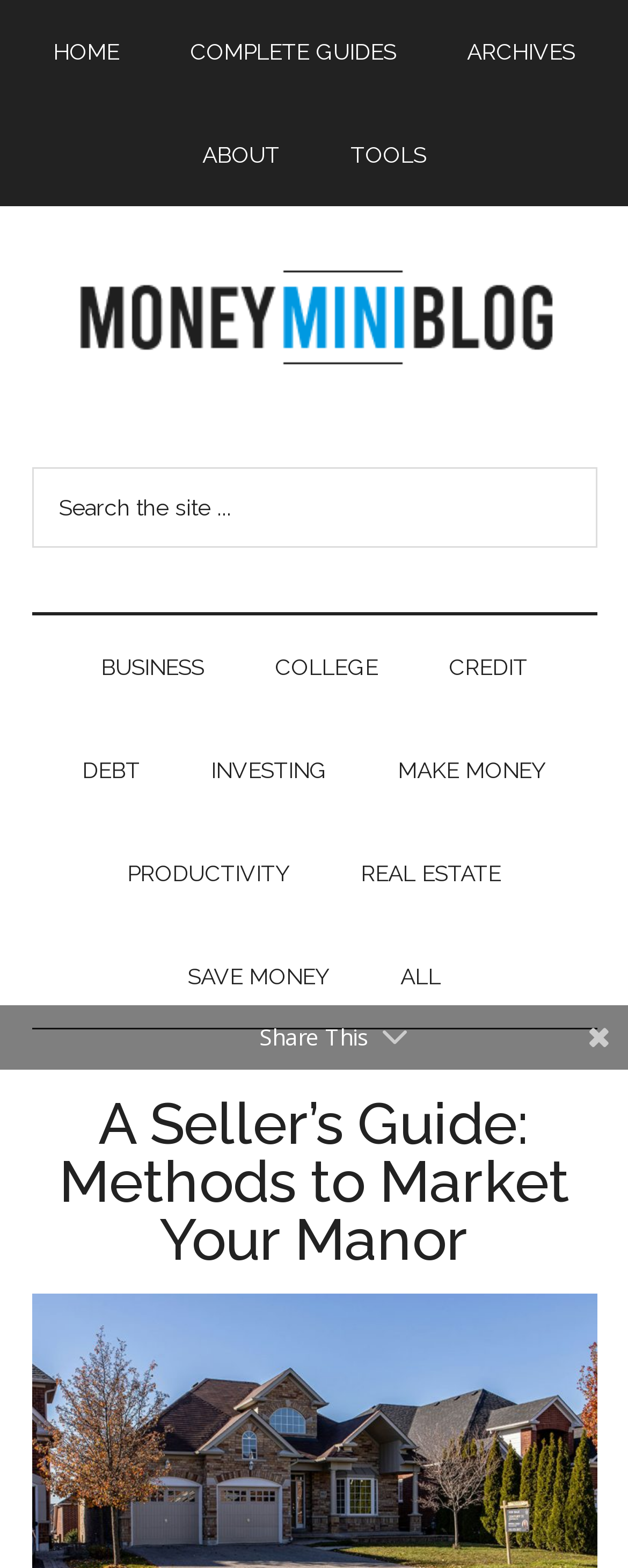Can you provide the bounding box coordinates for the element that should be clicked to implement the instruction: "Click on COMPLETE GUIDES"?

[0.251, 0.0, 0.682, 0.066]